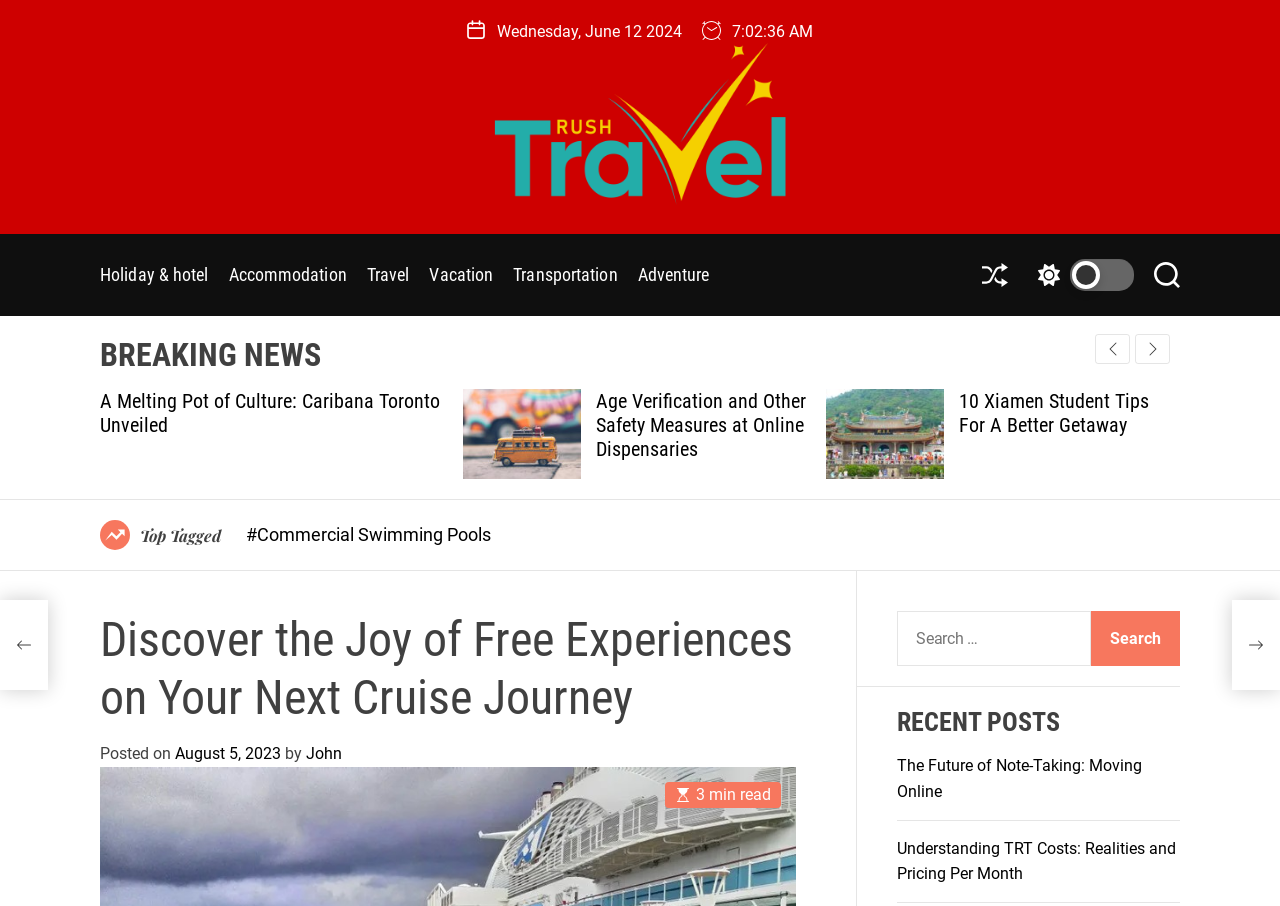Indicate the bounding box coordinates of the element that needs to be clicked to satisfy the following instruction: "Switch to light mode". The coordinates should be four float numbers between 0 and 1, i.e., [left, top, right, bottom].

[0.803, 0.286, 0.886, 0.321]